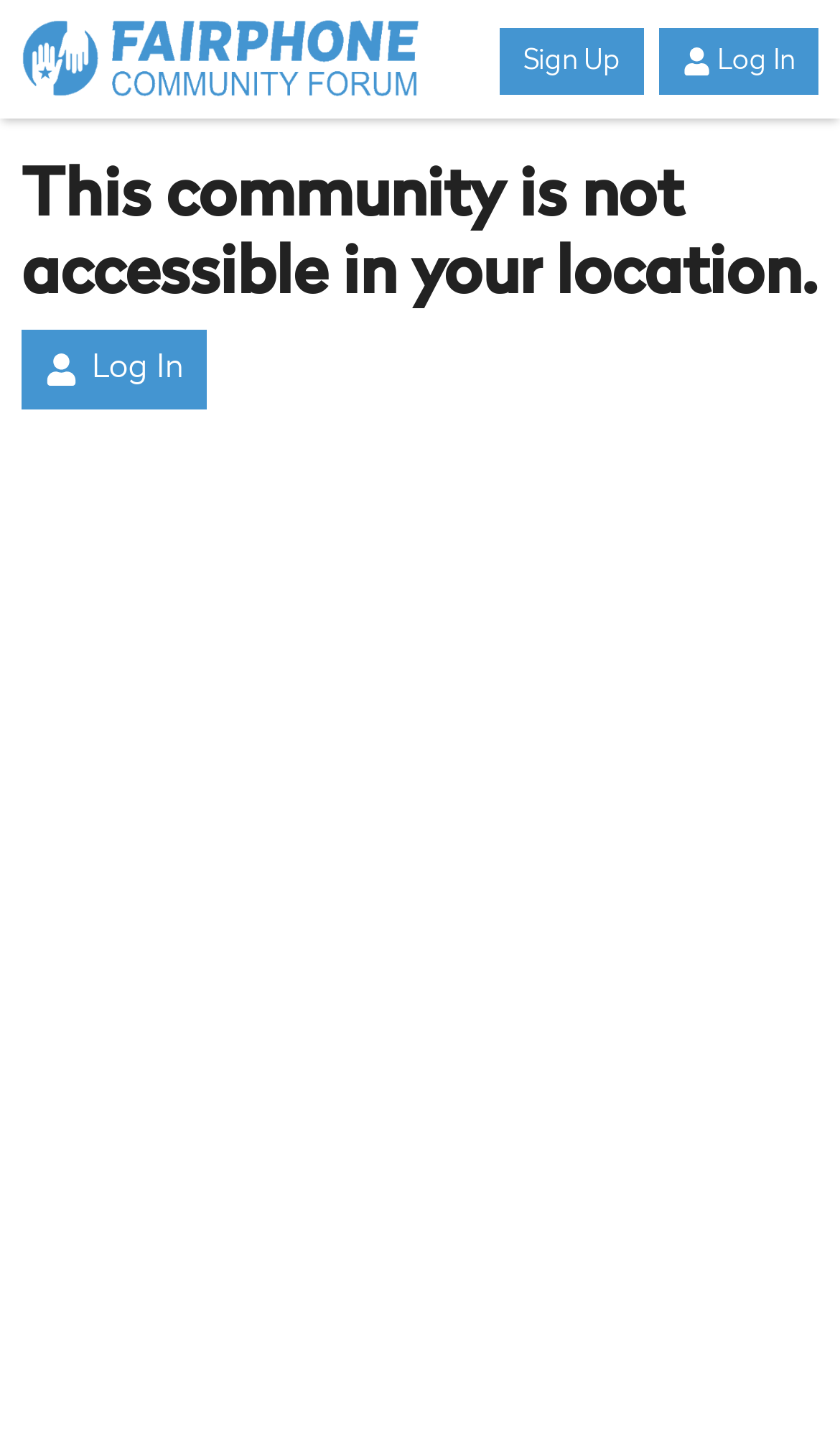From the webpage screenshot, identify the region described by Log In. Provide the bounding box coordinates as (top-left x, top-left y, bottom-right x, bottom-right y), with each value being a floating point number between 0 and 1.

[0.784, 0.02, 0.974, 0.067]